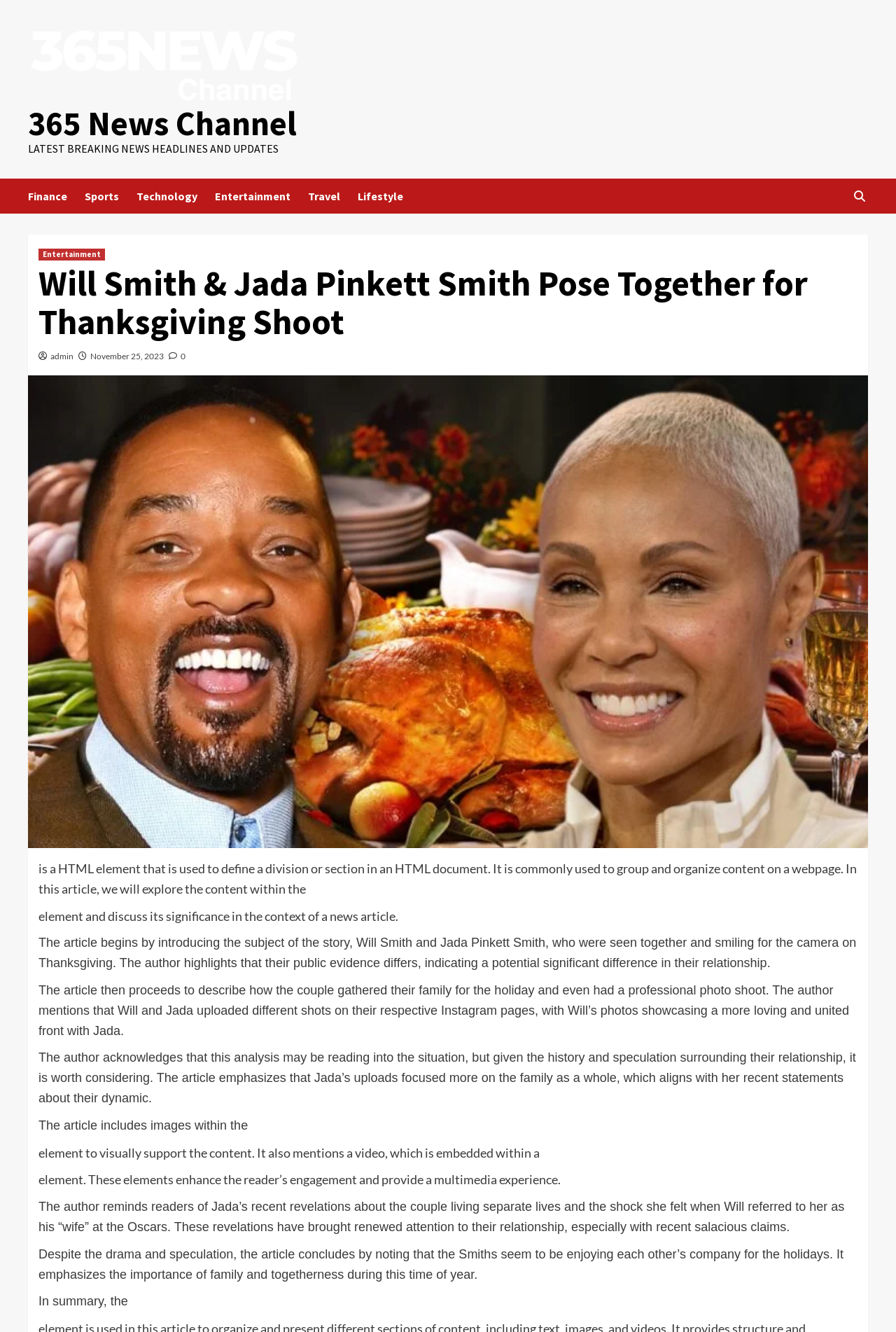Find the bounding box coordinates for the area that should be clicked to accomplish the instruction: "Go to the '365 News Channel' homepage".

[0.031, 0.016, 0.336, 0.08]